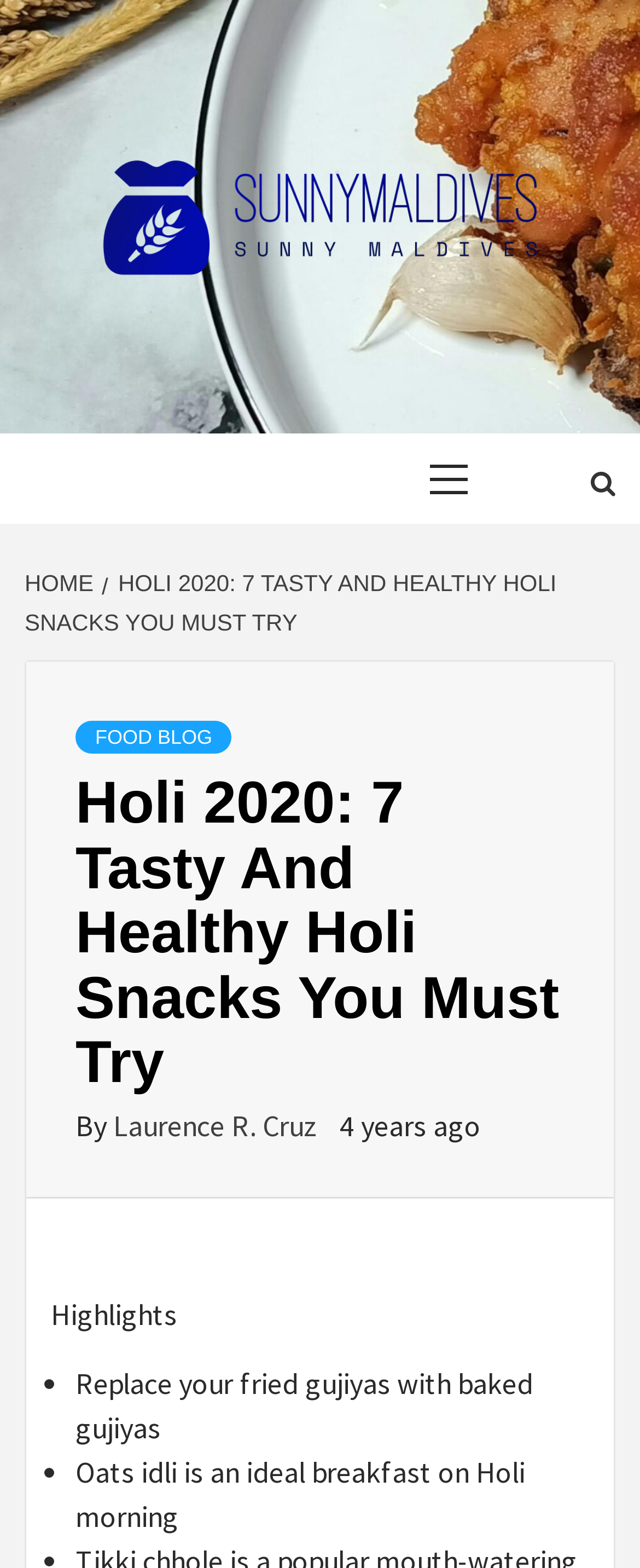Please locate and generate the primary heading on this webpage.

Holi 2020: 7 Tasty And Healthy Holi Snacks You Must Try